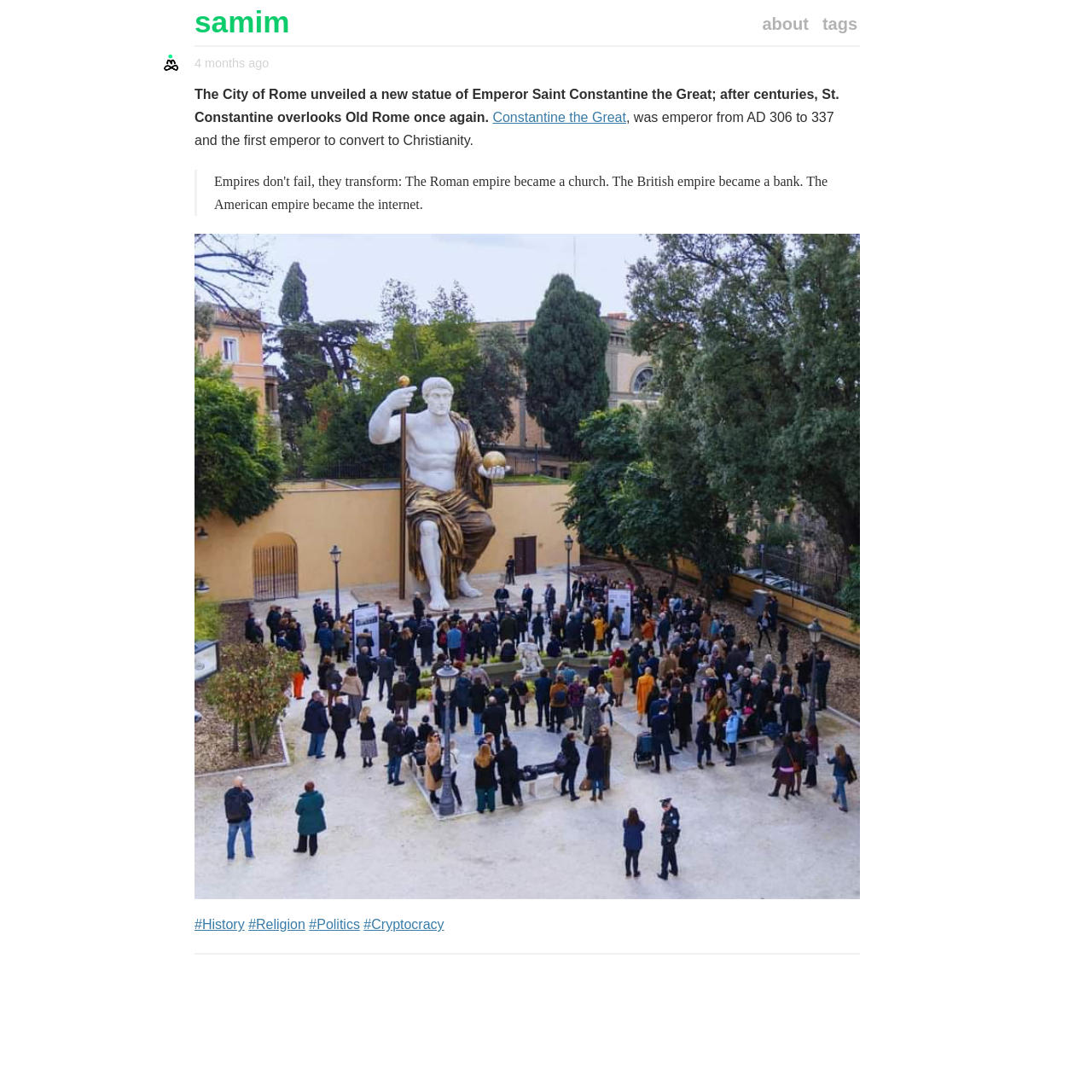Give a one-word or one-phrase response to the question:
How long ago was the blog post written?

4 months ago